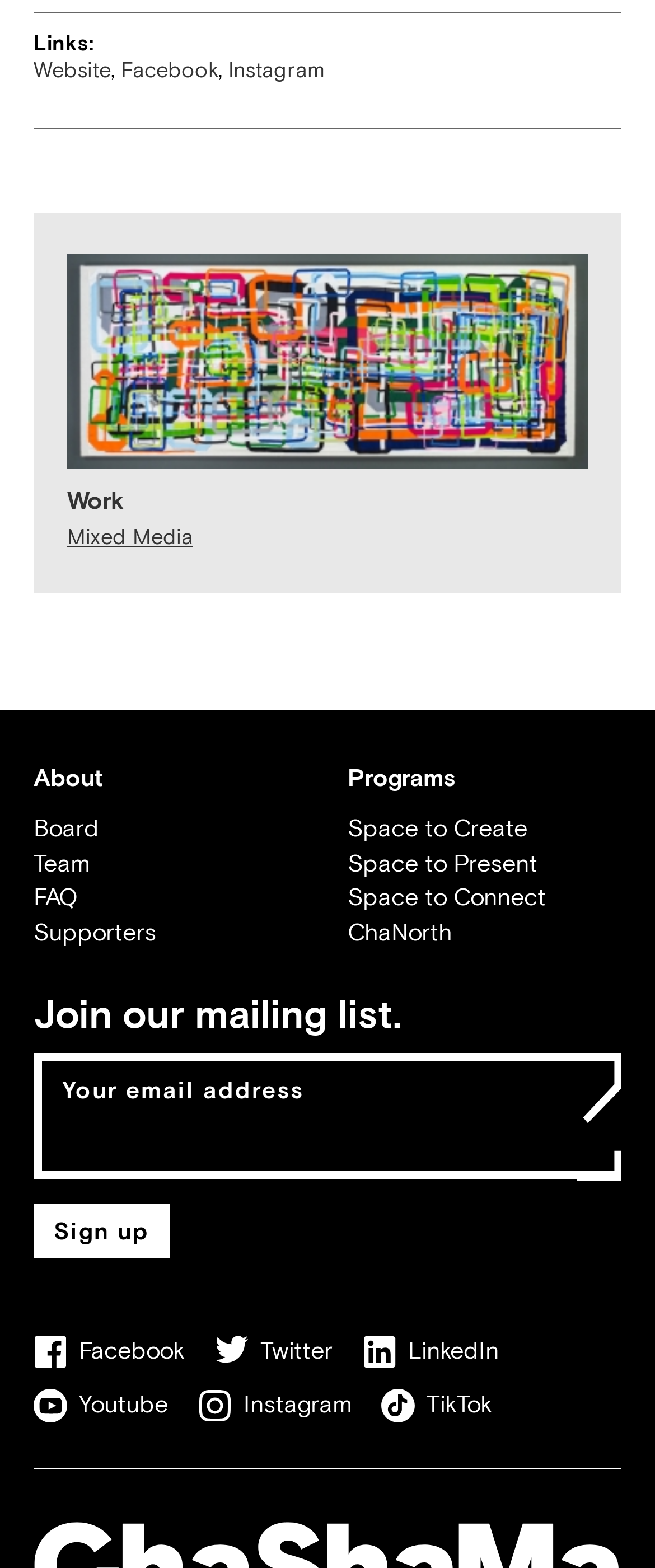Find the bounding box coordinates for the UI element whose description is: "Space to Connect". The coordinates should be four float numbers between 0 and 1, in the format [left, top, right, bottom].

[0.531, 0.563, 0.833, 0.581]